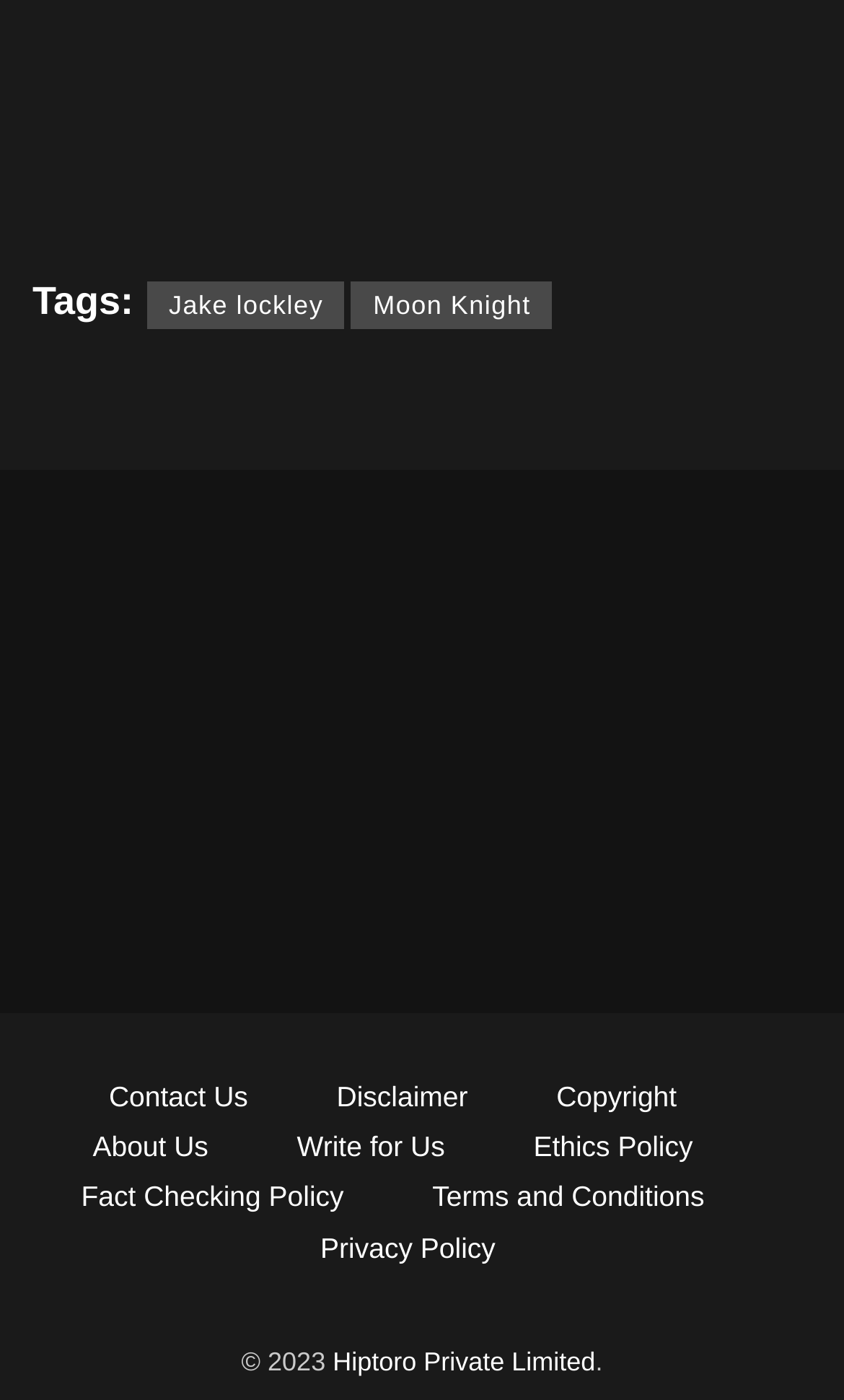Provide a brief response to the question using a single word or phrase: 
What is the name of the logo in the top section?

hiptoro logo